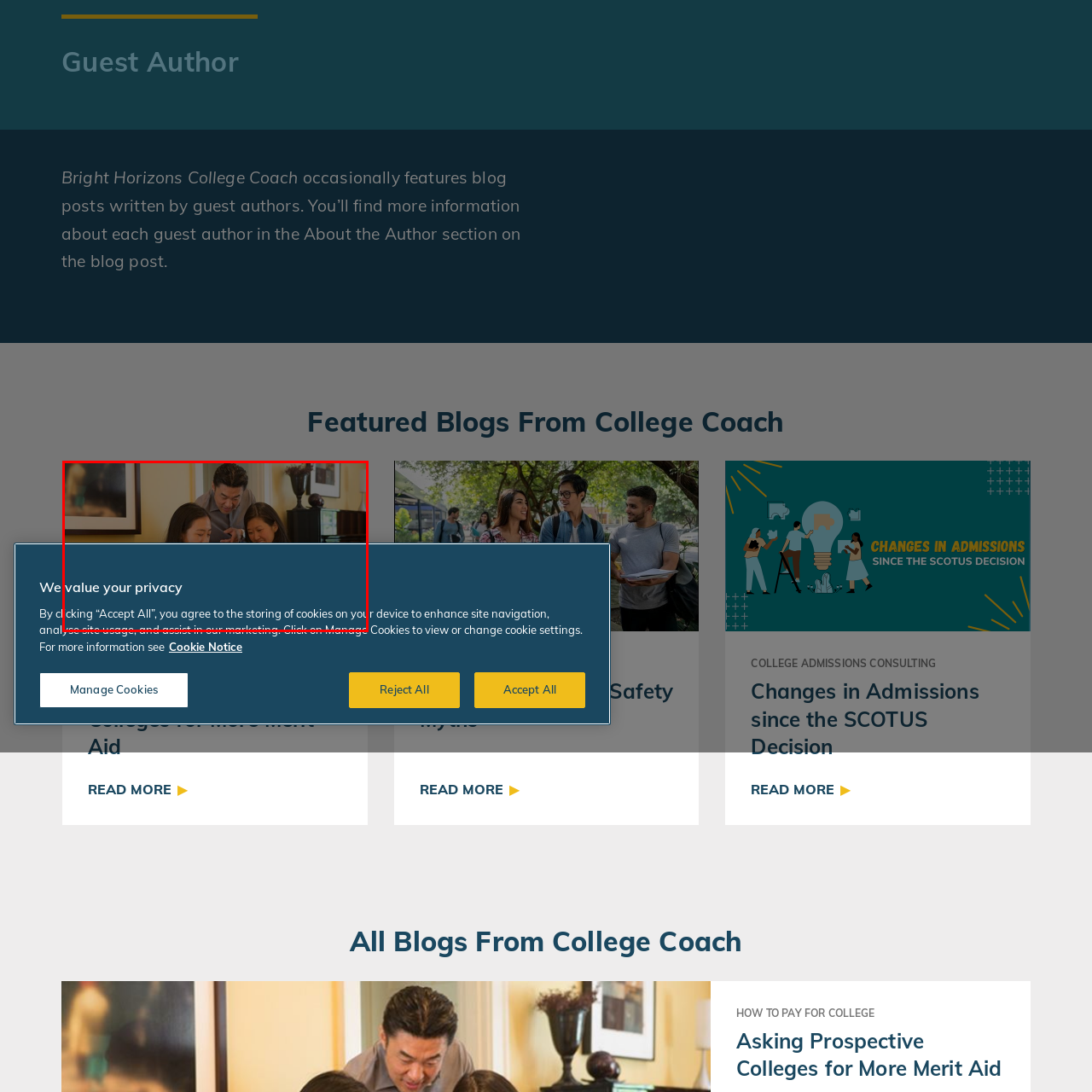What is the atmosphere of the background in the image?
Review the image marked by the red bounding box and deliver a detailed response to the question.

The background of the image suggests a warm and inviting home environment, which is conducive to open dialogue and learning, creating a comfortable setting for the family to discuss important topics like college planning and academic guidance.